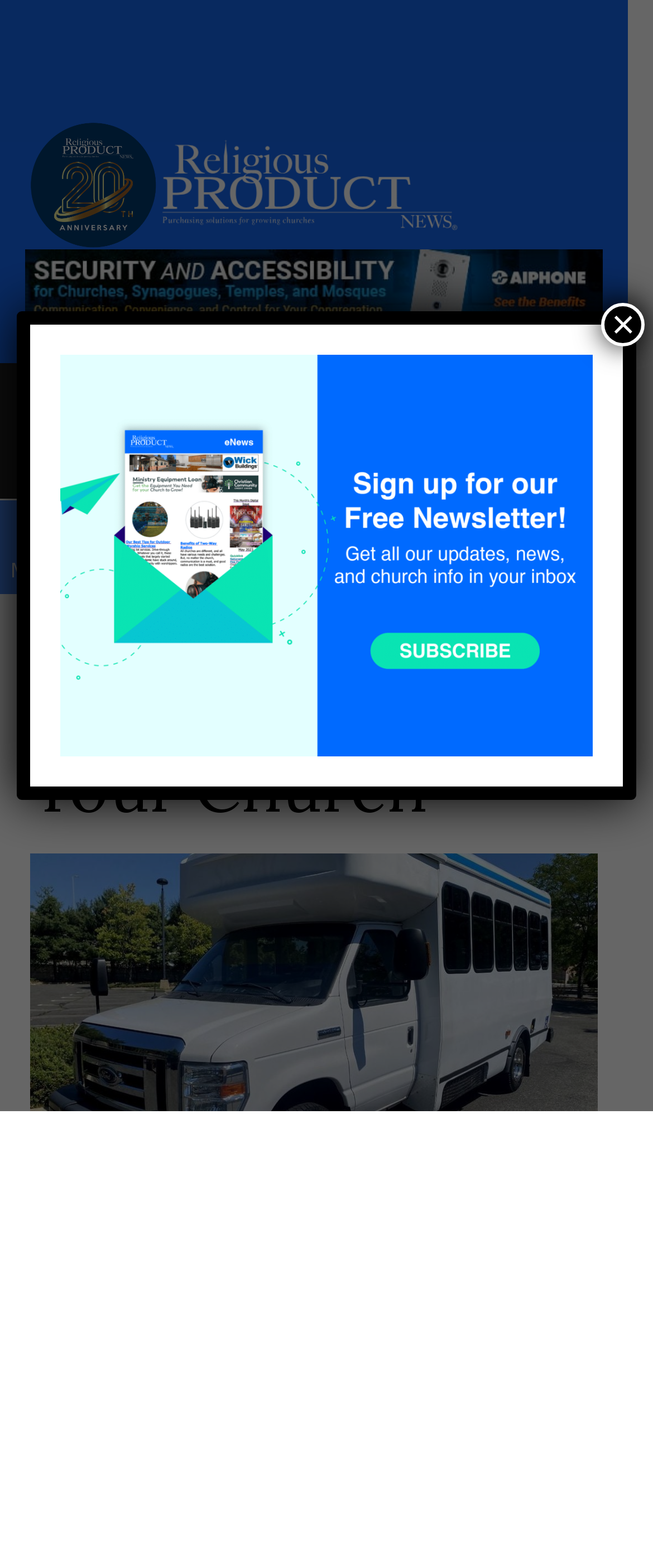Locate the bounding box coordinates of the clickable area to execute the instruction: "Share this on Facebook". Provide the coordinates as four float numbers between 0 and 1, represented as [left, top, right, bottom].

[0.306, 0.831, 0.395, 0.86]